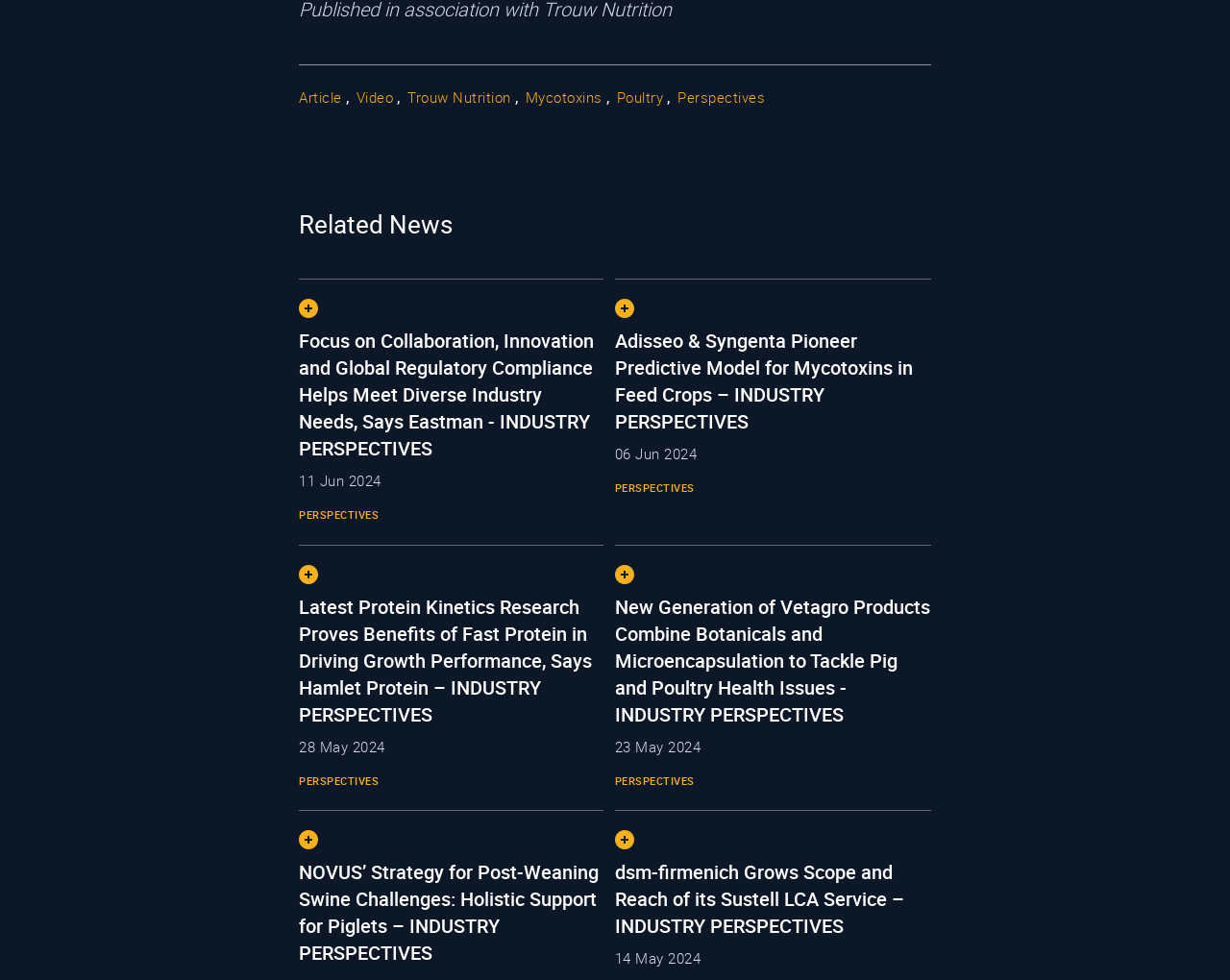Reply to the question with a single word or phrase:
What is the category of the link 'Poultry'?

Article